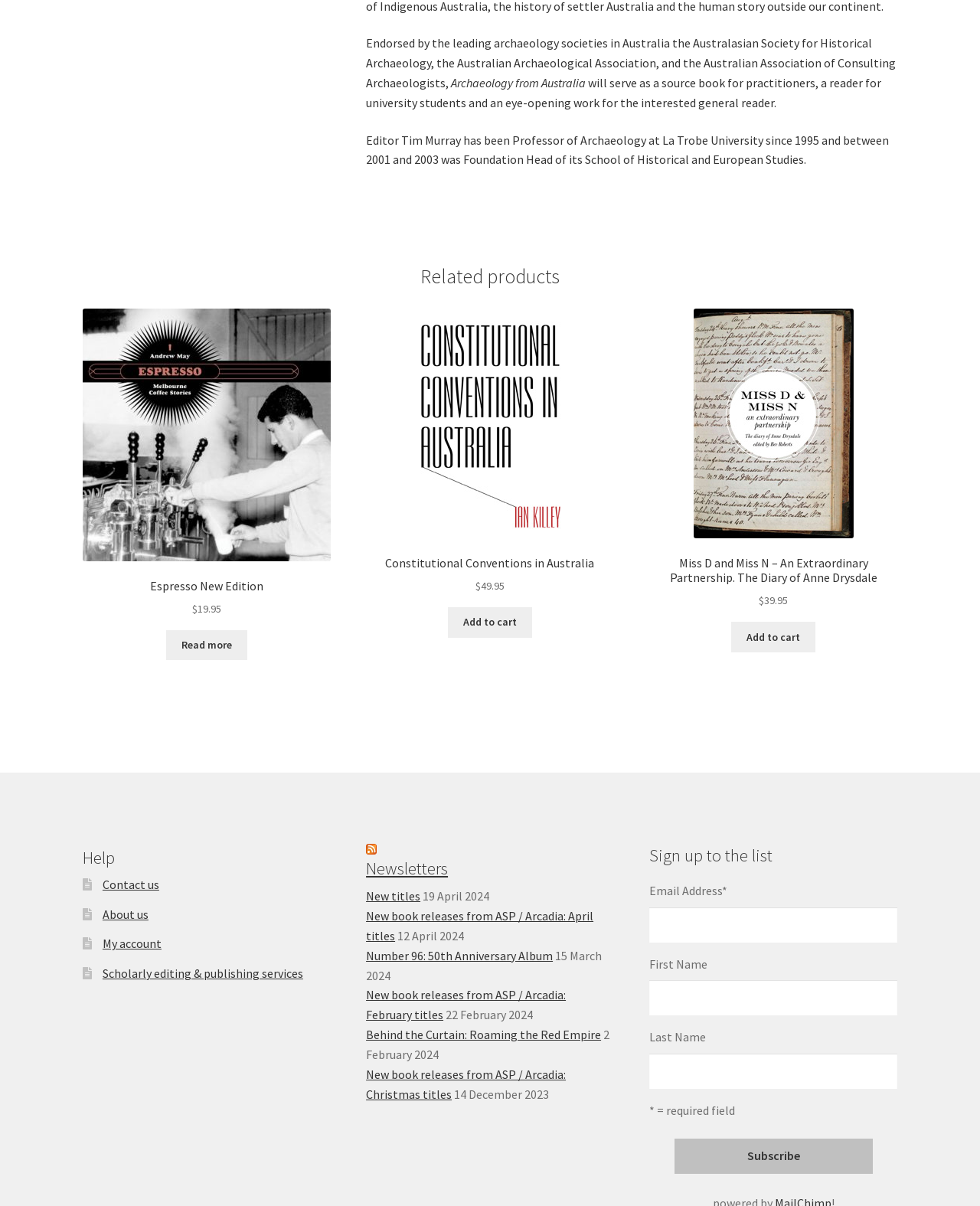Could you provide the bounding box coordinates for the portion of the screen to click to complete this instruction: "Listen to the 'Creativity and the Entrepreneur' podcast episode"?

None